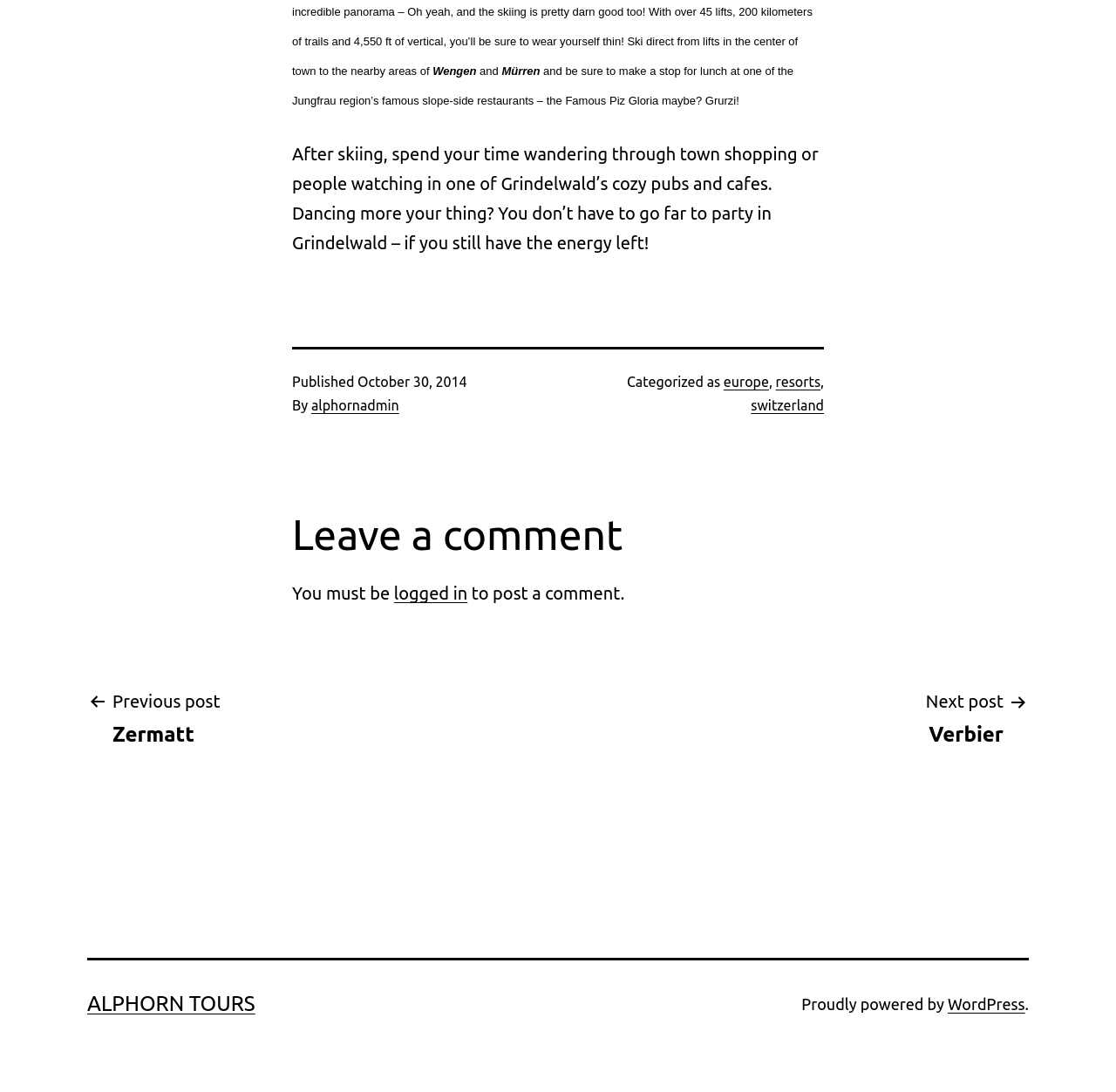What is the name of the region mentioned in the text?
Please provide a detailed and thorough answer to the question.

The text mentions 'the Jungfrau region’s famous slope-side restaurants' which indicates that Jungfrau is a region.